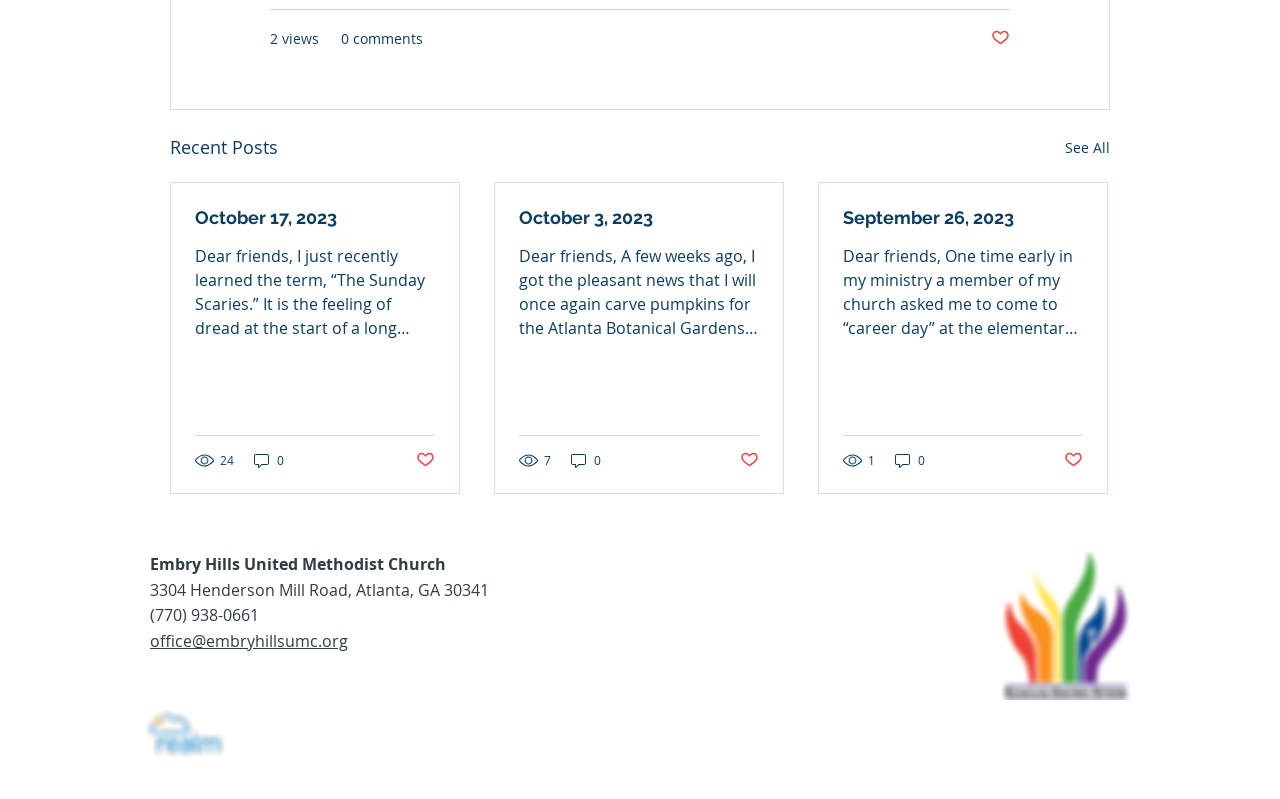Please determine the bounding box coordinates for the element that should be clicked to follow these instructions: "Visit the church's website".

[0.108, 0.879, 0.183, 0.955]